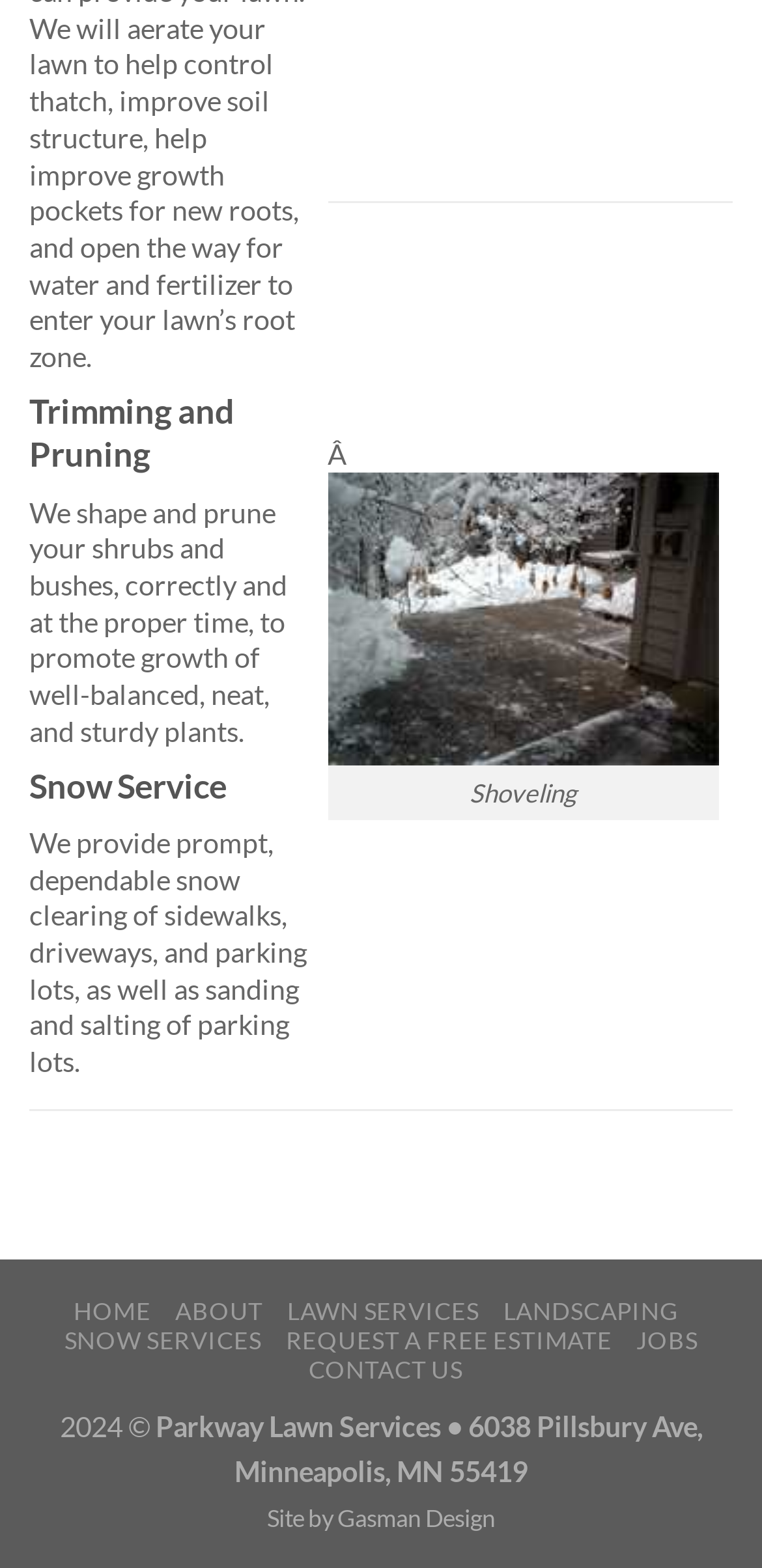Can you determine the bounding box coordinates of the area that needs to be clicked to fulfill the following instruction: "Learn about 'Snow Service'"?

[0.038, 0.488, 0.412, 0.516]